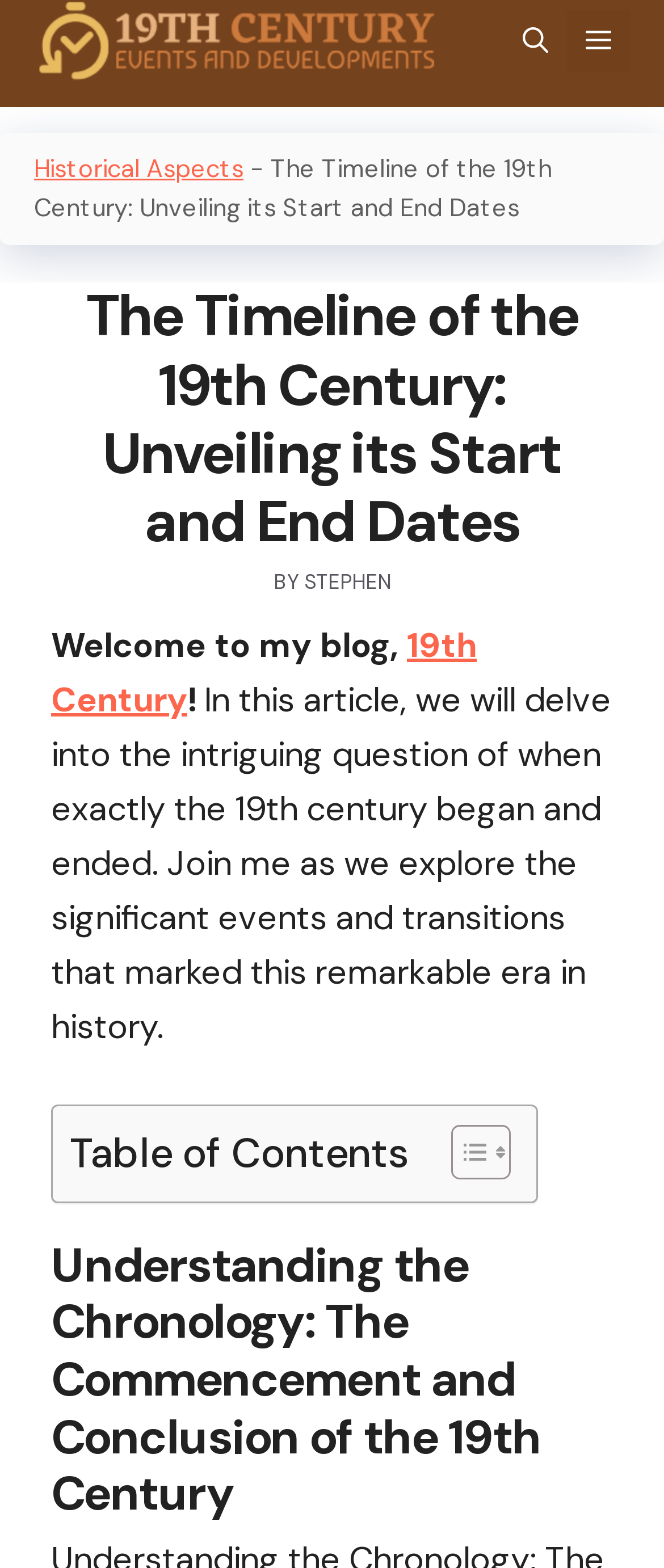What is the title of the first section of the article?
Examine the webpage screenshot and provide an in-depth answer to the question.

The title of the first section of the article can be found in the heading section, where 'Understanding the Chronology: The Commencement and Conclusion of the 19th Century' is mentioned, indicating that this is the title of the first section.